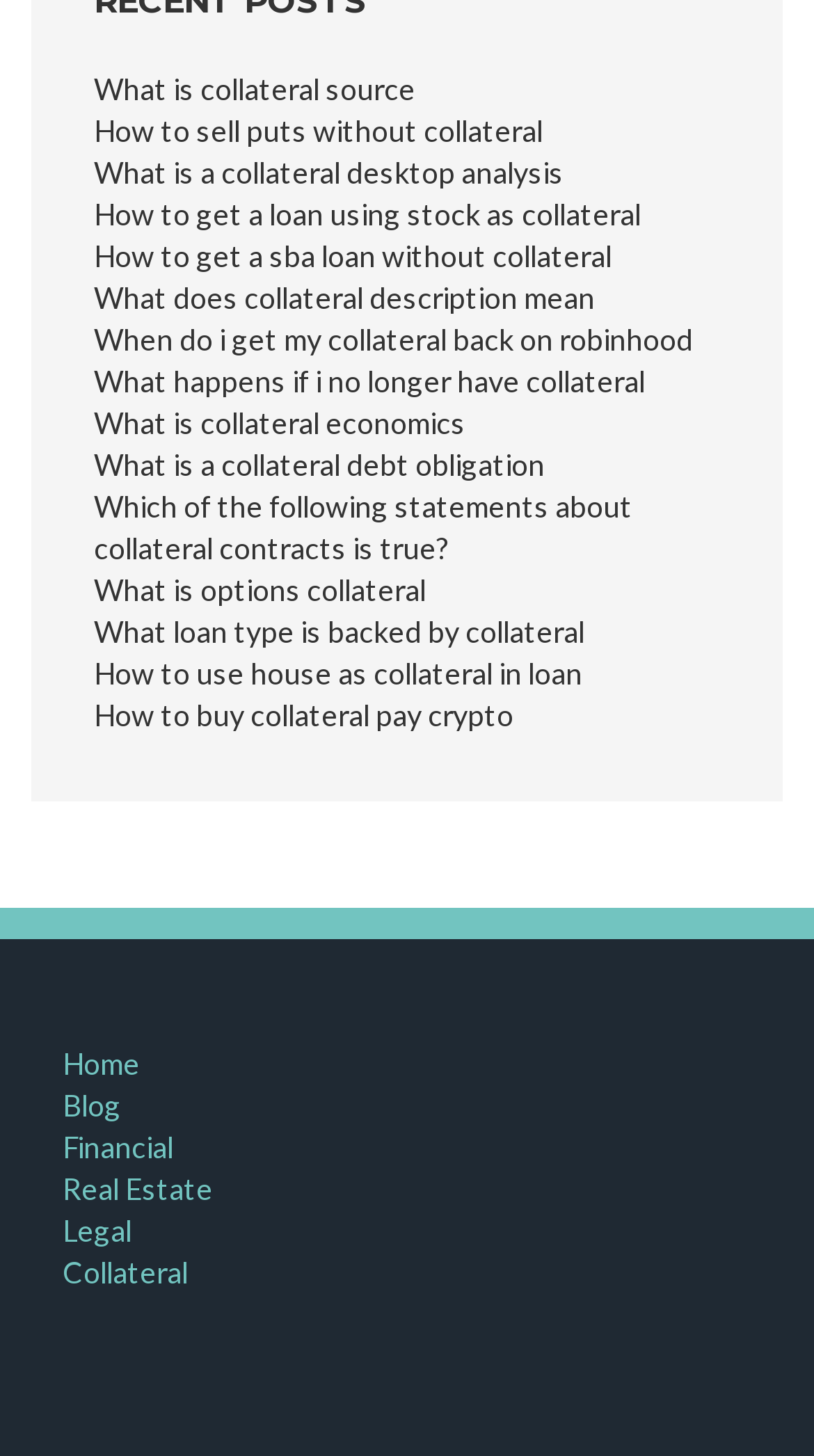Provide the bounding box coordinates of the UI element this sentence describes: "What is collateral source".

[0.115, 0.049, 0.51, 0.073]